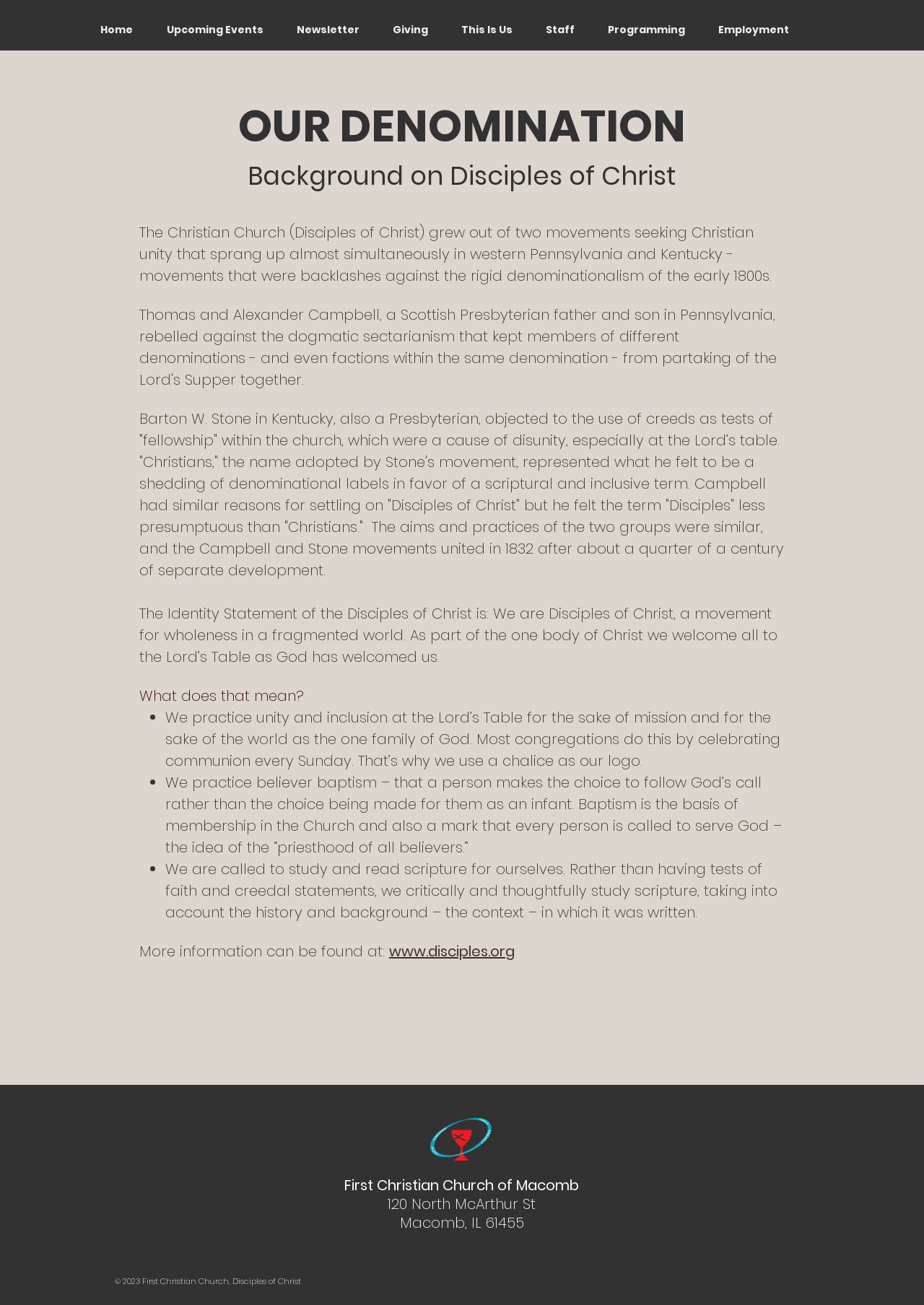Please find and report the bounding box coordinates of the element to click in order to perform the following action: "Click on the 'Home' link". The coordinates should be expressed as four float numbers between 0 and 1, in the format [left, top, right, bottom].

[0.102, 0.0, 0.174, 0.036]